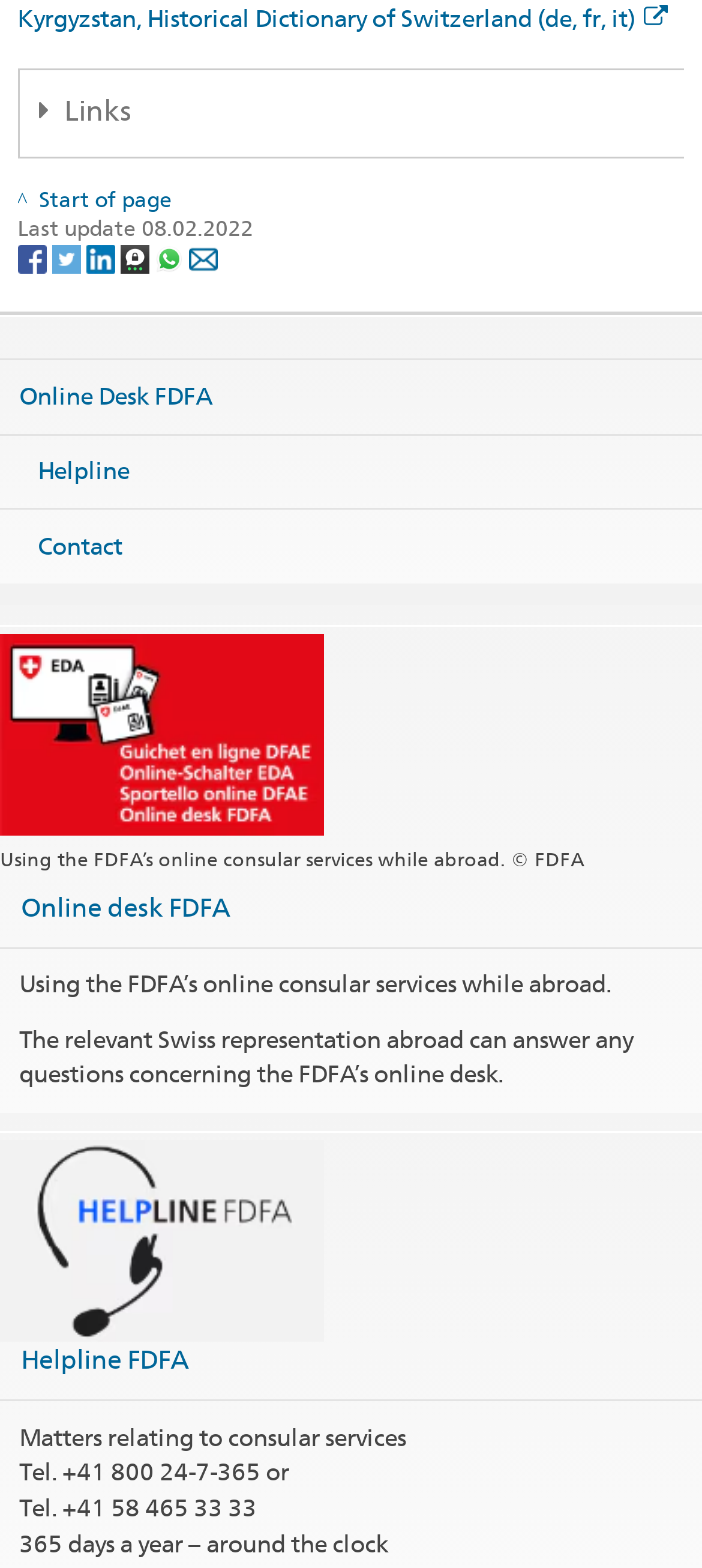Highlight the bounding box coordinates of the region I should click on to meet the following instruction: "Click on the link to Treaty Database".

[0.076, 0.112, 0.366, 0.13]